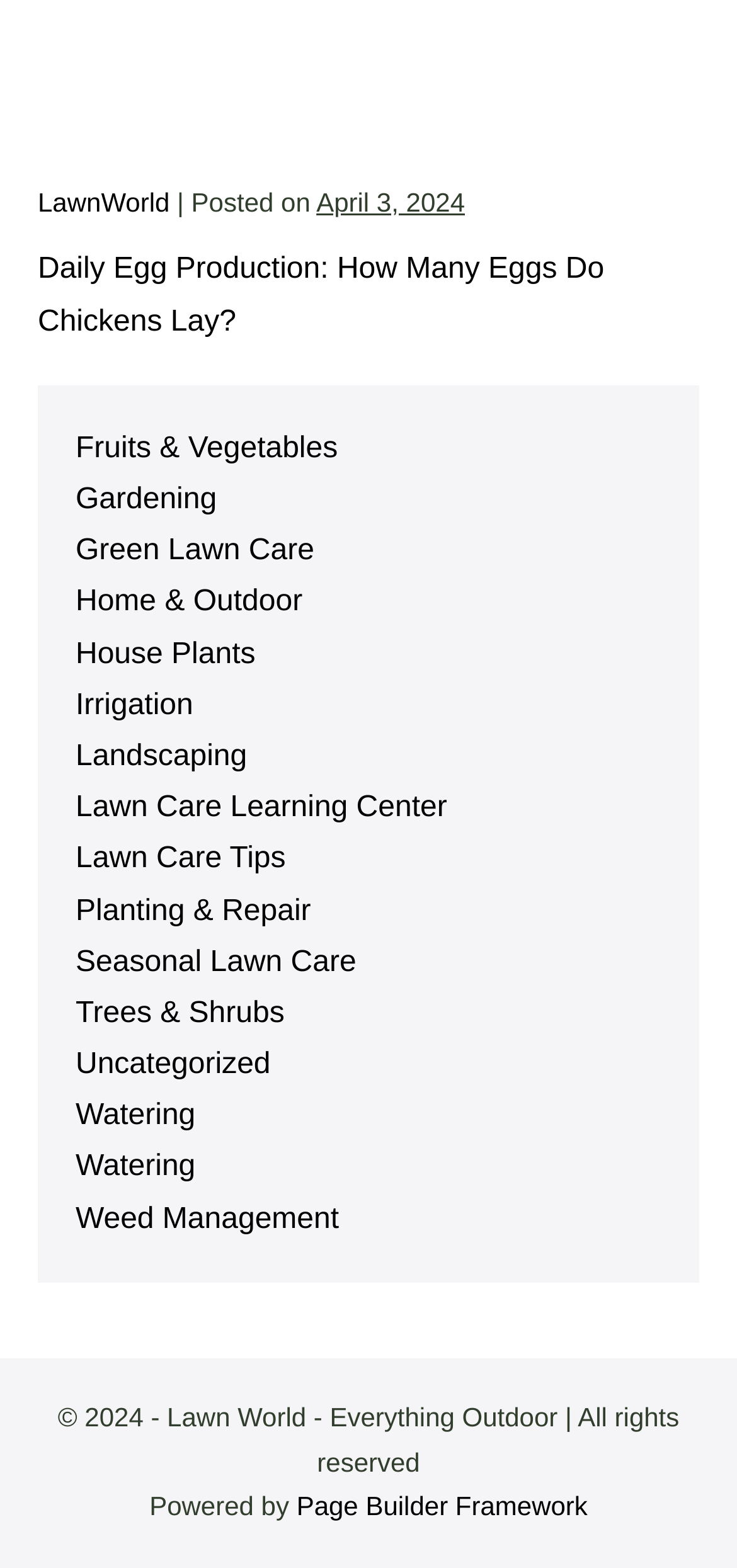Determine the bounding box coordinates of the clickable region to follow the instruction: "Explore 'Fruits & Vegetables'".

[0.103, 0.276, 0.458, 0.296]